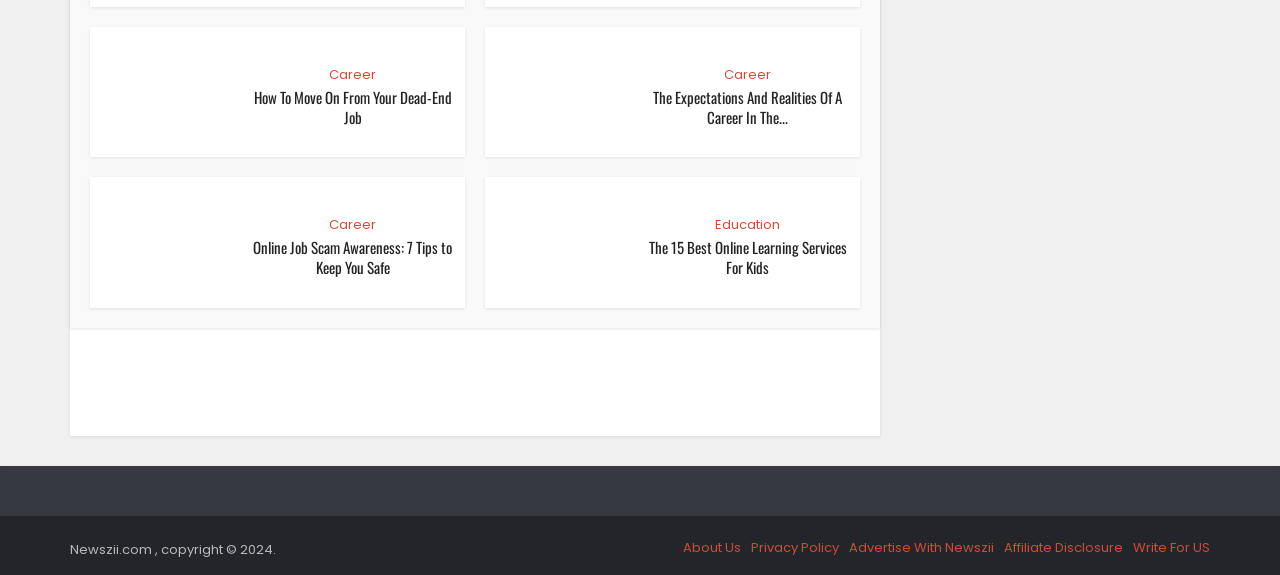Find and indicate the bounding box coordinates of the region you should select to follow the given instruction: "Click the 'Load More' button".

[0.055, 0.639, 0.688, 0.714]